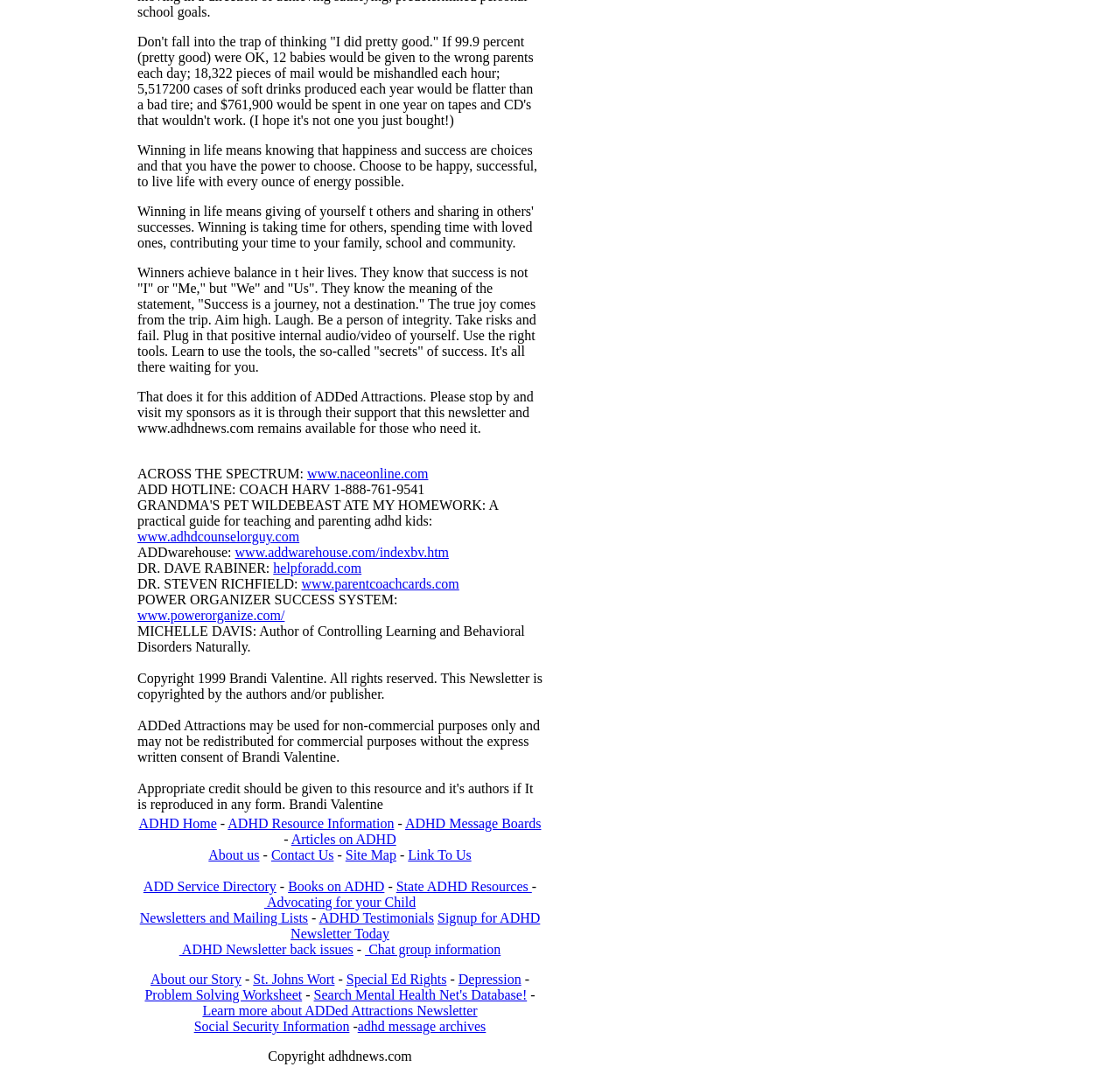Answer succinctly with a single word or phrase:
How many links are there in the webpage?

More than 20